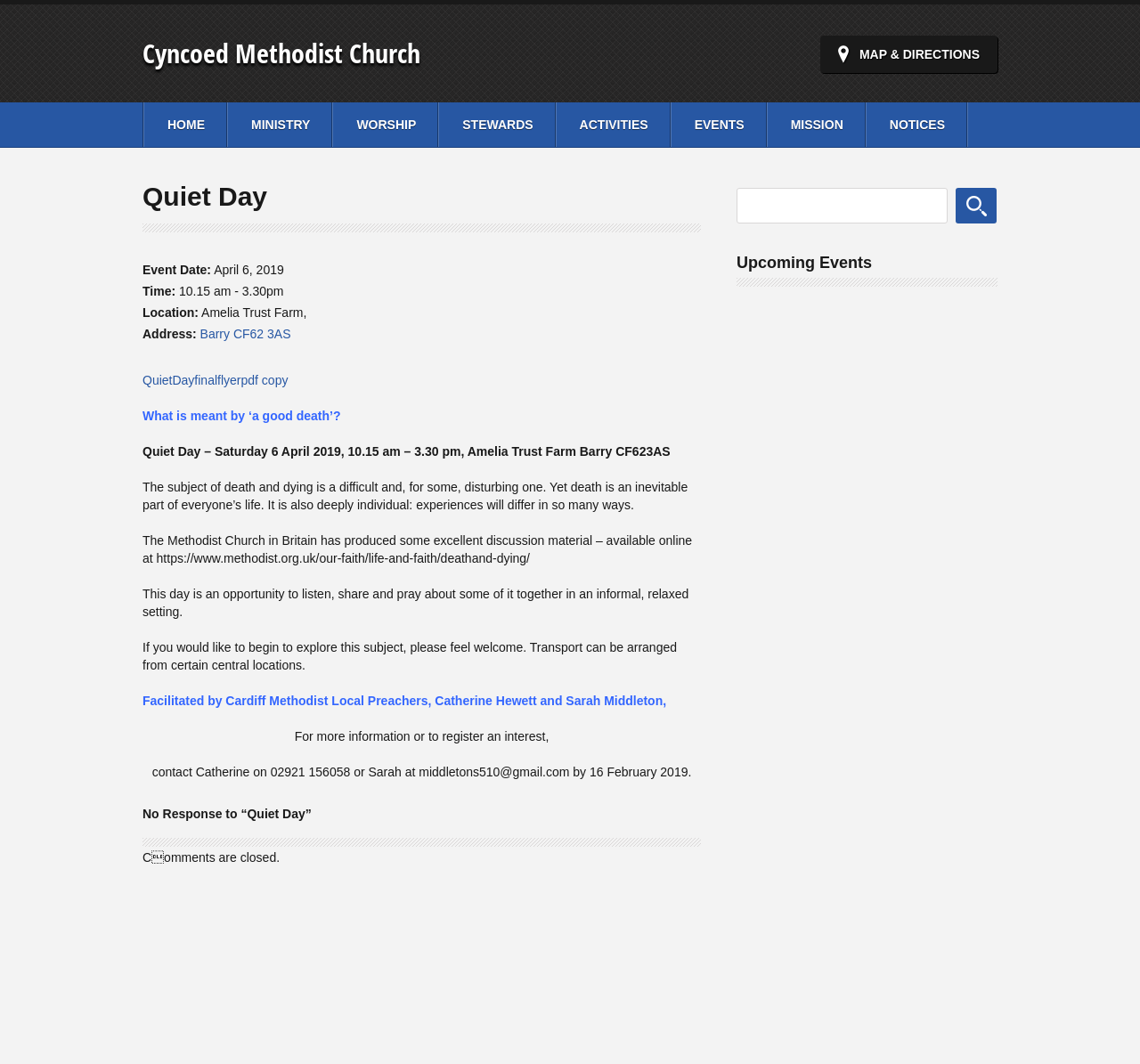Describe the entire webpage, focusing on both content and design.

The webpage is about a Quiet Day event organized by Cyncoed Methodist Church. At the top, there is a header section with a link to the church's homepage and a navigation menu with links to various sections such as Ministry, Worship, and Events. 

Below the header, there is a section dedicated to the Quiet Day event. The event's title, "Quiet Day", is prominently displayed, followed by details such as the date, time, and location of the event. The location is Amelia Trust Farm in Barry, and there is a link to the farm's address.

The event description explains that the Quiet Day is an opportunity to explore the subject of death and dying in an informal setting. It mentions that the Methodist Church in Britain has produced discussion material on the topic, which is available online. The event is facilitated by Cardiff Methodist Local Preachers, Catherine Hewett and Sarah Middleton.

There is a call to action to register interest in the event by contacting Catherine or Sarah by a certain date. Below this, there is a section with a heading "No Response to 'Quiet Day'" and a note that comments are closed.

On the right side of the page, there is a search box with a button to search the website. Above the search box, there is a heading "Upcoming Events". There are no images on the page.